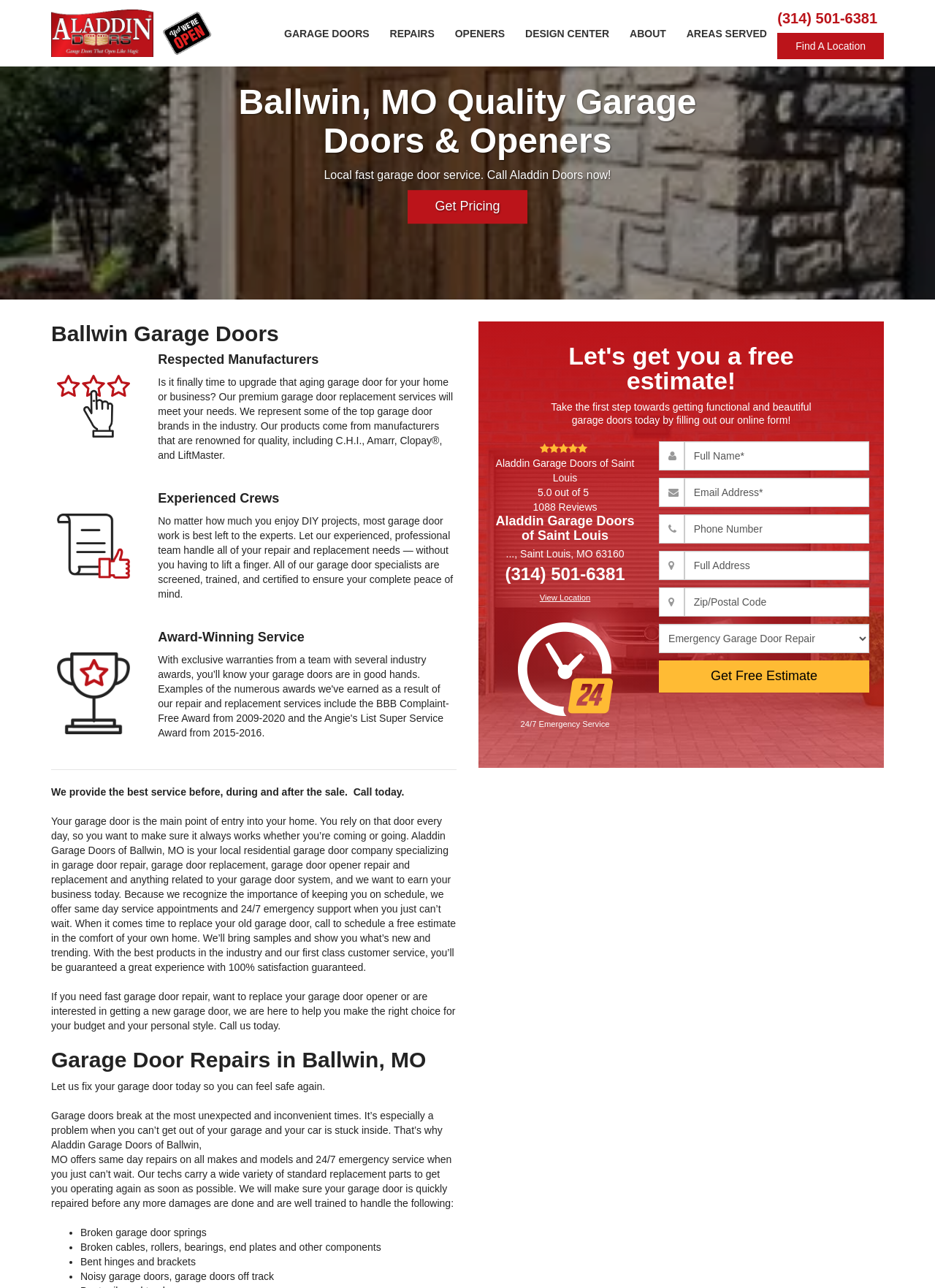Respond to the following question with a brief word or phrase:
What services does the company offer?

Repair, replacement, installation